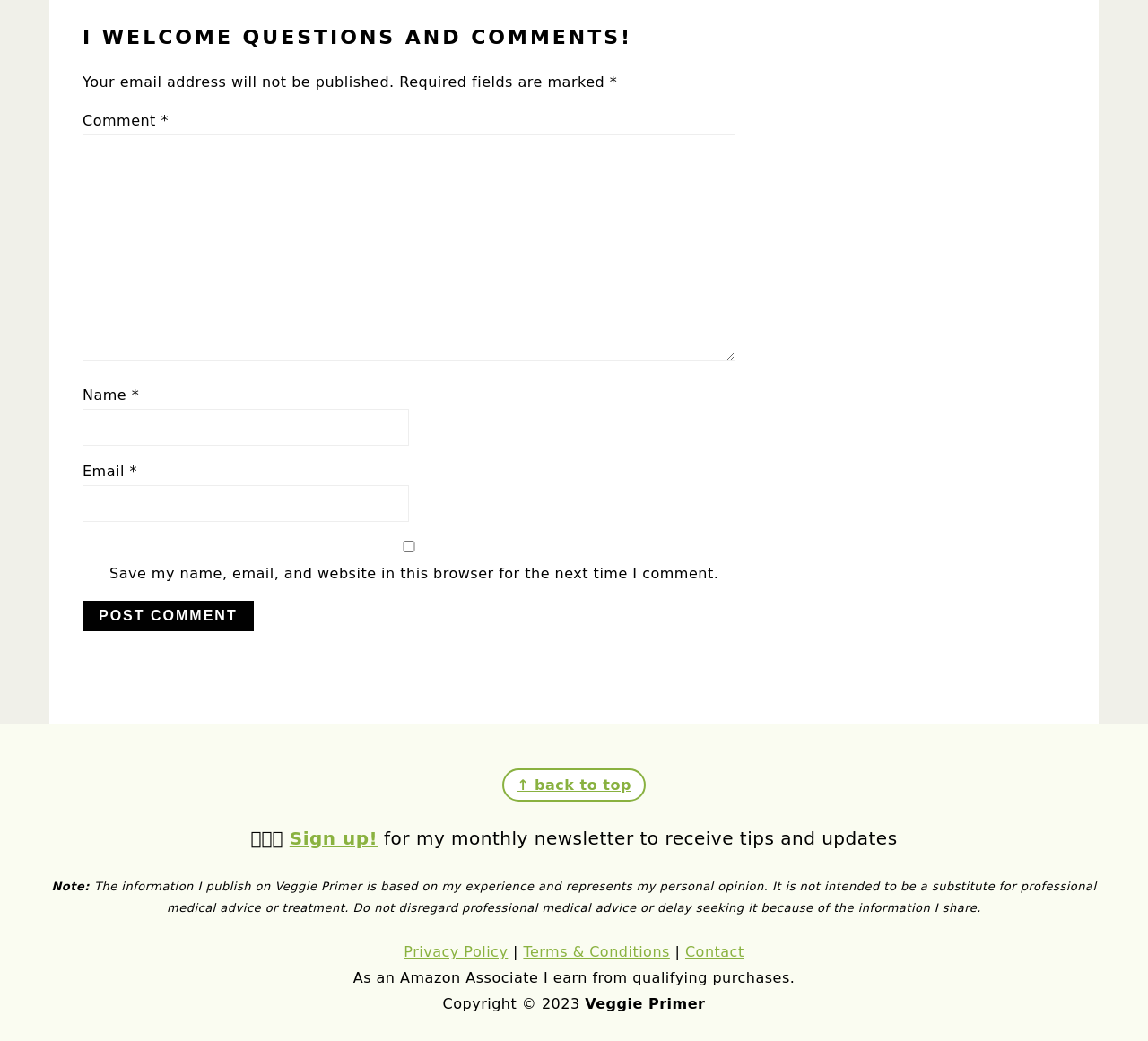Provide the bounding box coordinates of the area you need to click to execute the following instruction: "Input your email address".

[0.072, 0.466, 0.356, 0.501]